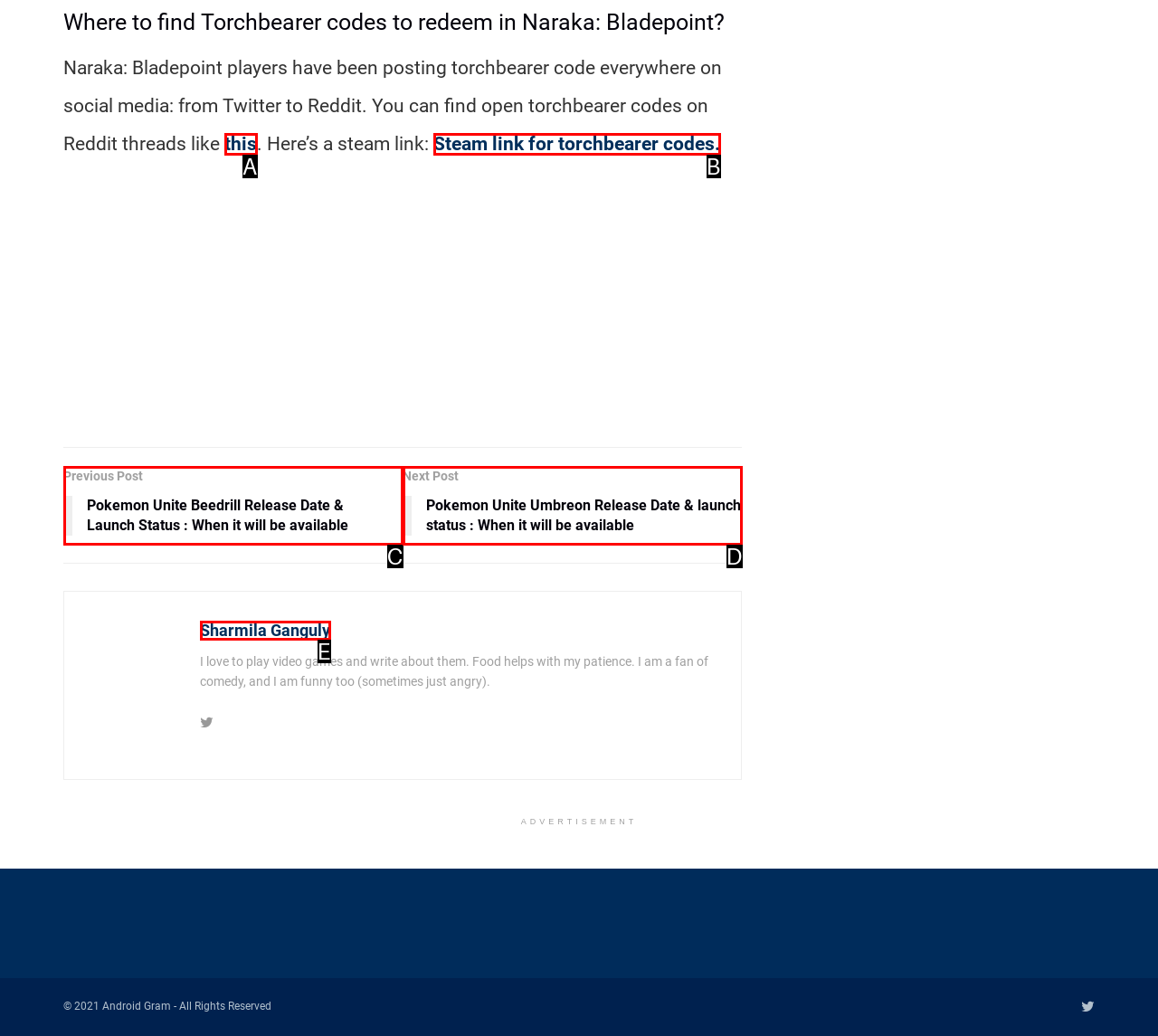Based on the given description: Steam link for torchbearer codes., determine which HTML element is the best match. Respond with the letter of the chosen option.

B